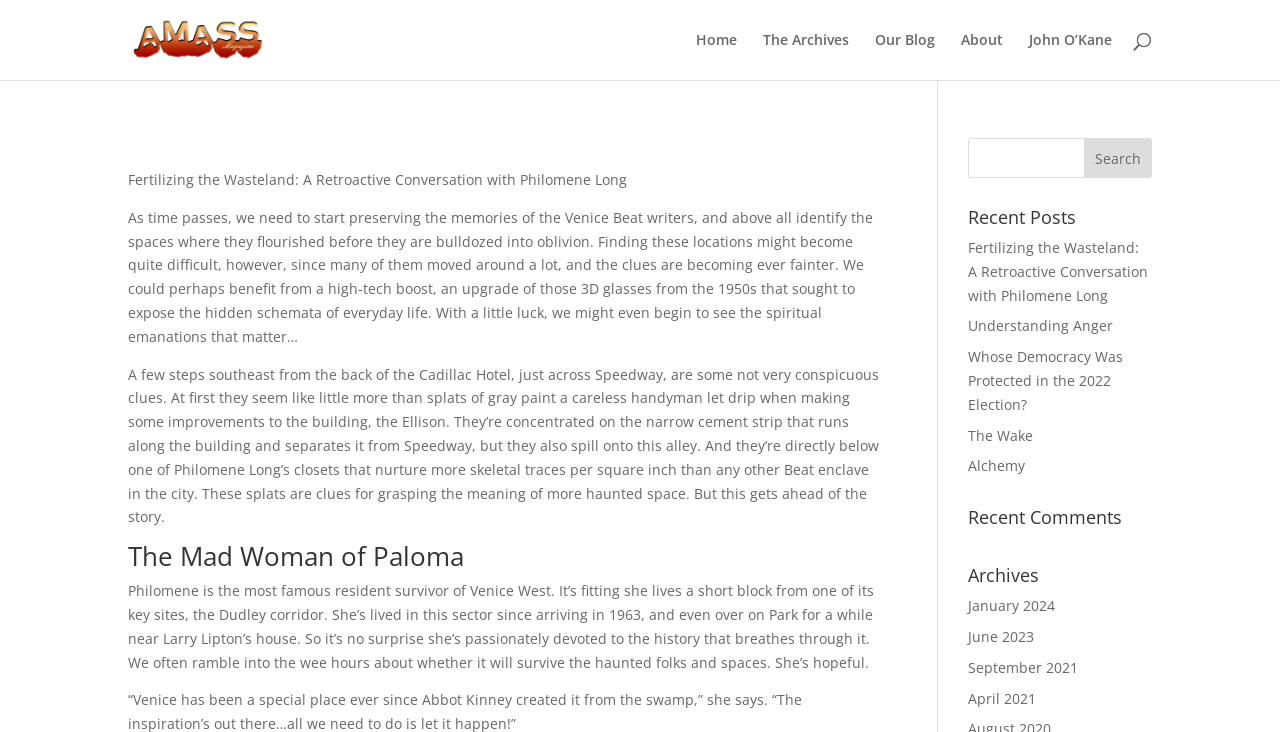Determine the bounding box coordinates of the clickable area required to perform the following instruction: "View Archives". The coordinates should be represented as four float numbers between 0 and 1: [left, top, right, bottom].

[0.756, 0.773, 0.9, 0.812]